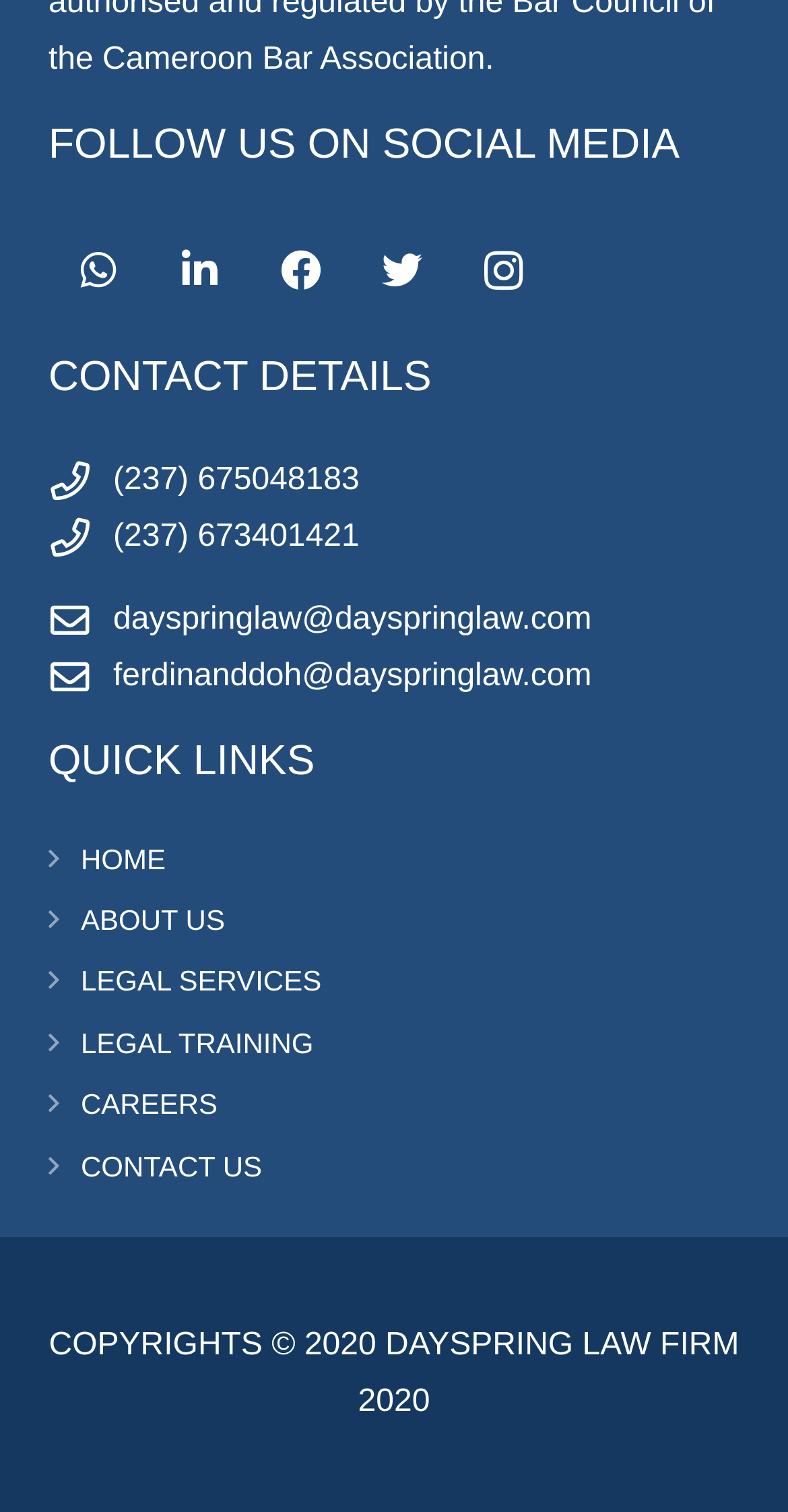Please determine the bounding box coordinates of the section I need to click to accomplish this instruction: "View contact details".

[0.062, 0.234, 0.938, 0.267]